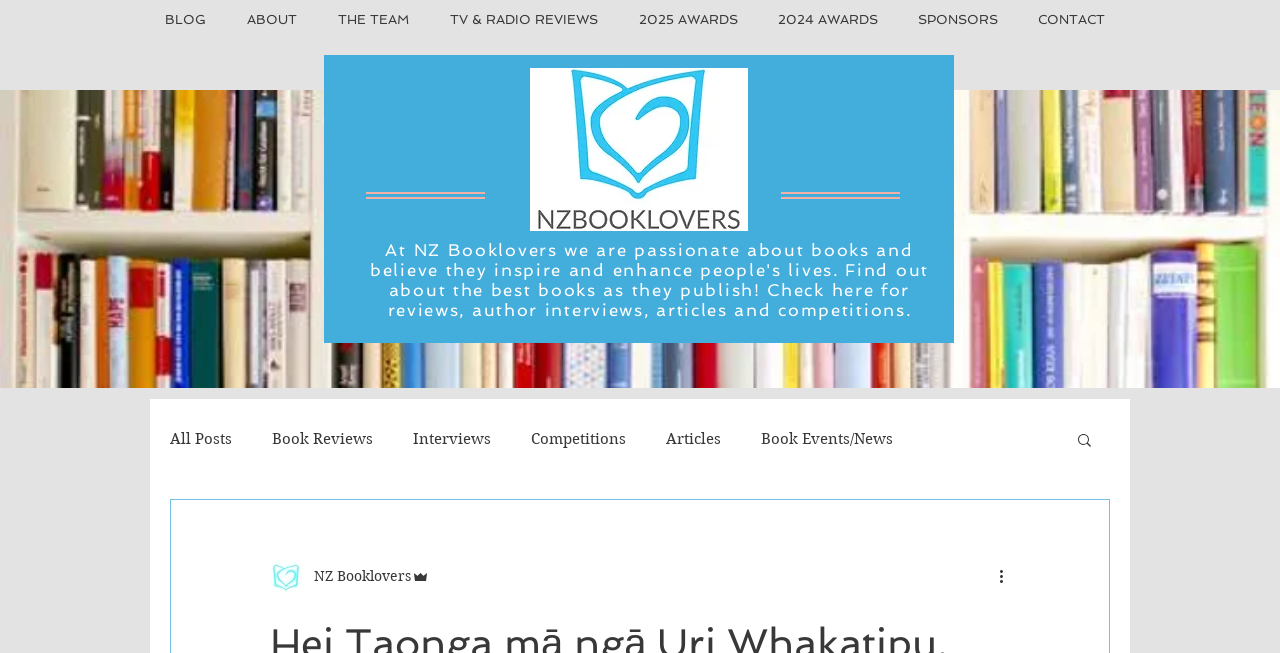Please identify the bounding box coordinates of the clickable area that will fulfill the following instruction: "Click the 'Product Features' button". The coordinates should be in the format of four float numbers between 0 and 1, i.e., [left, top, right, bottom].

None